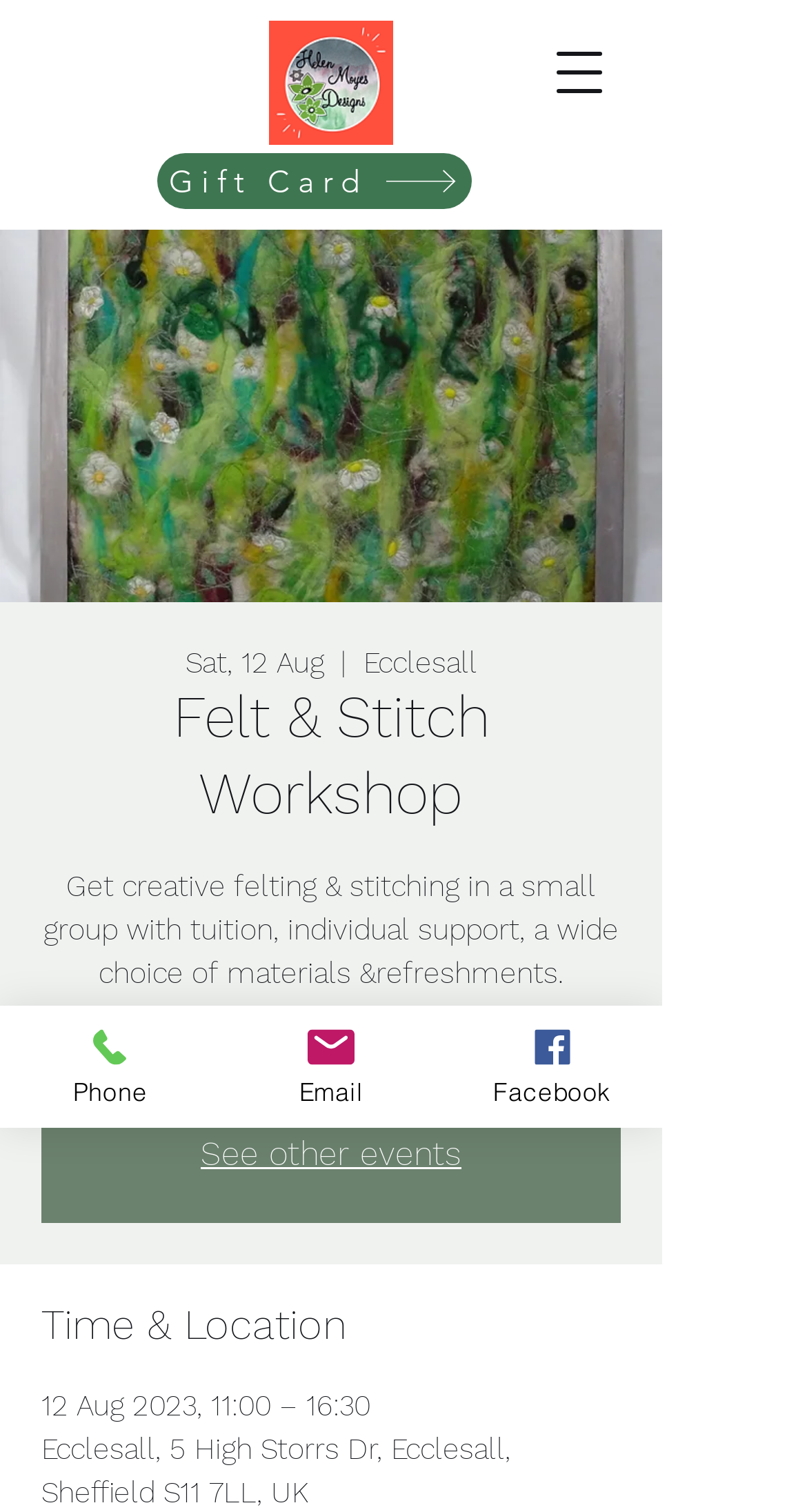What is the main title displayed on this webpage?

Felt & Stitch Workshop